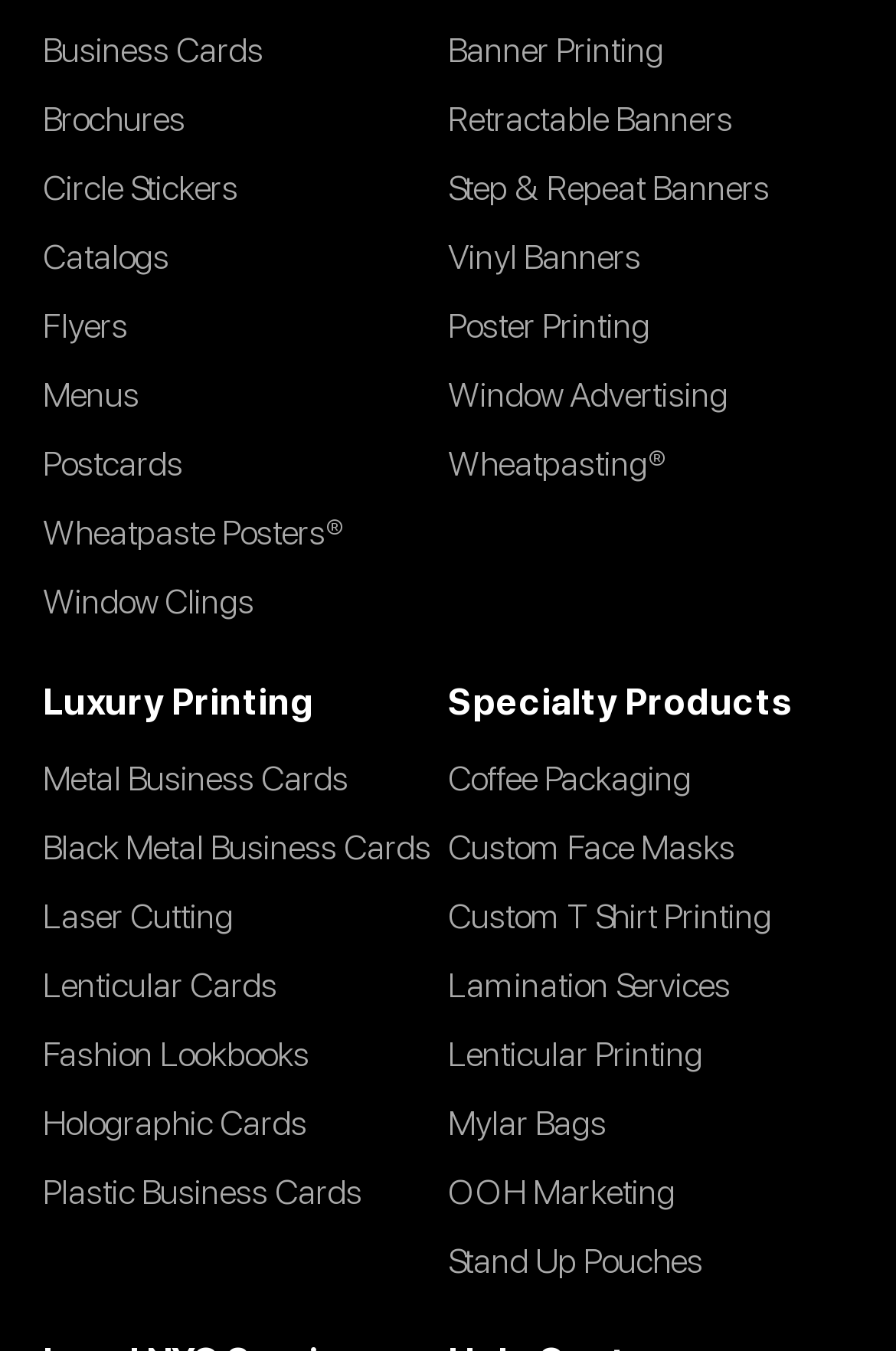Provide the bounding box coordinates of the UI element that matches the description: "Custom T Shirt Printing".

[0.5, 0.661, 0.862, 0.691]